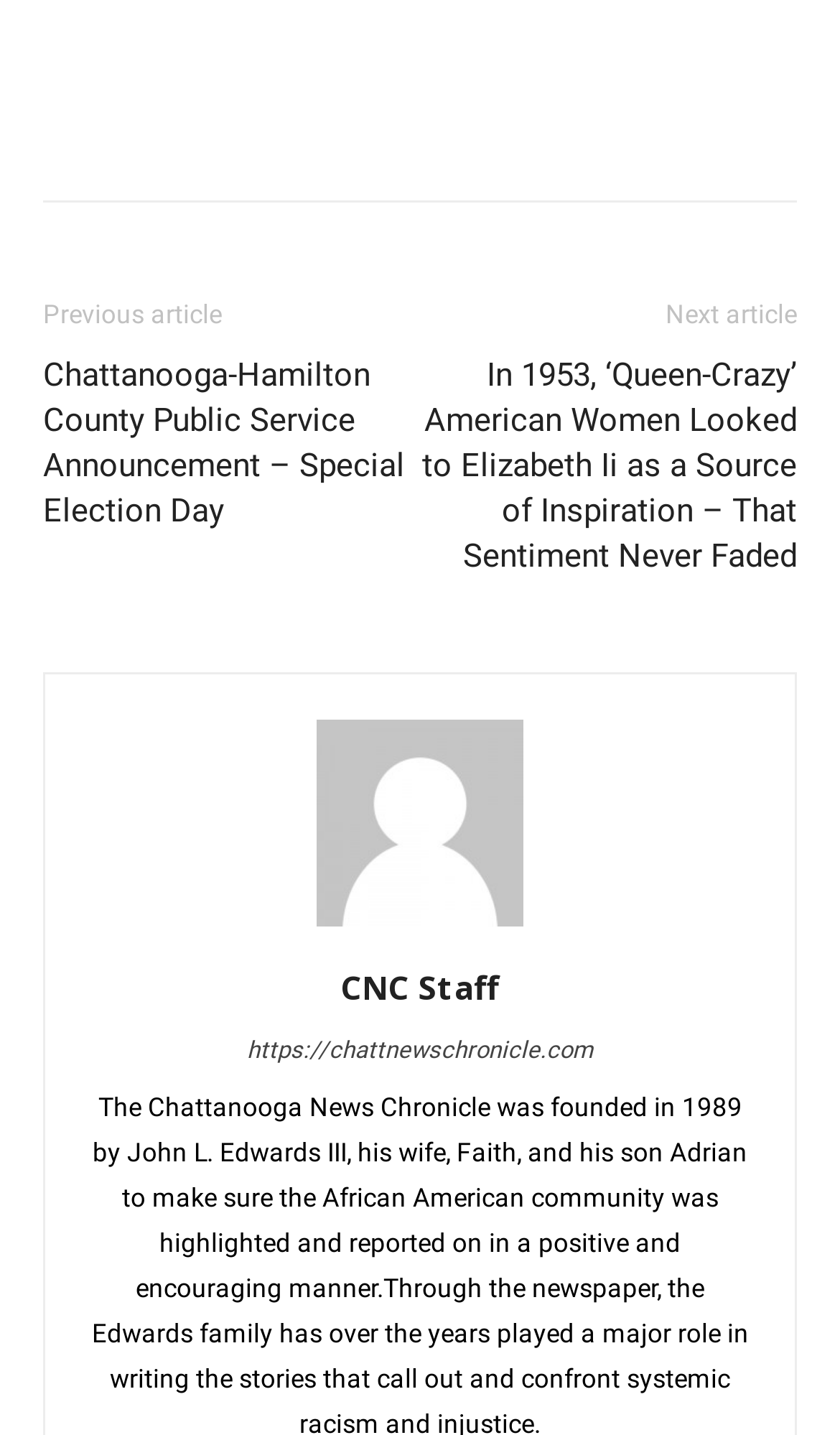Answer the question below in one word or phrase:
What is the website's domain?

chattnewschronicle.com